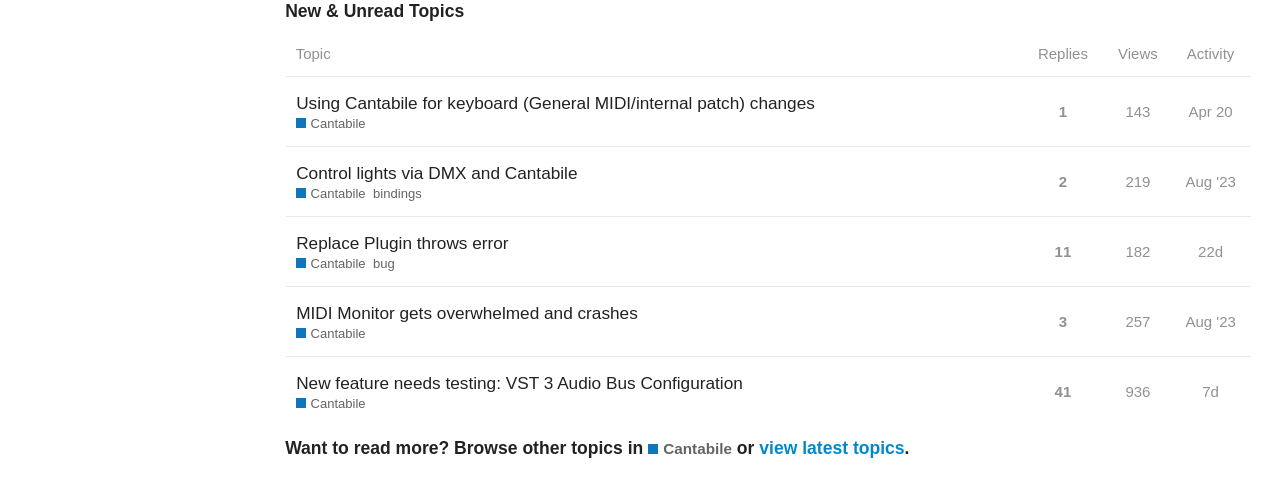Please reply with a single word or brief phrase to the question: 
What is the view count of the topic 'New feature needs testing: VST 3 Audio Bus Configuration'?

936